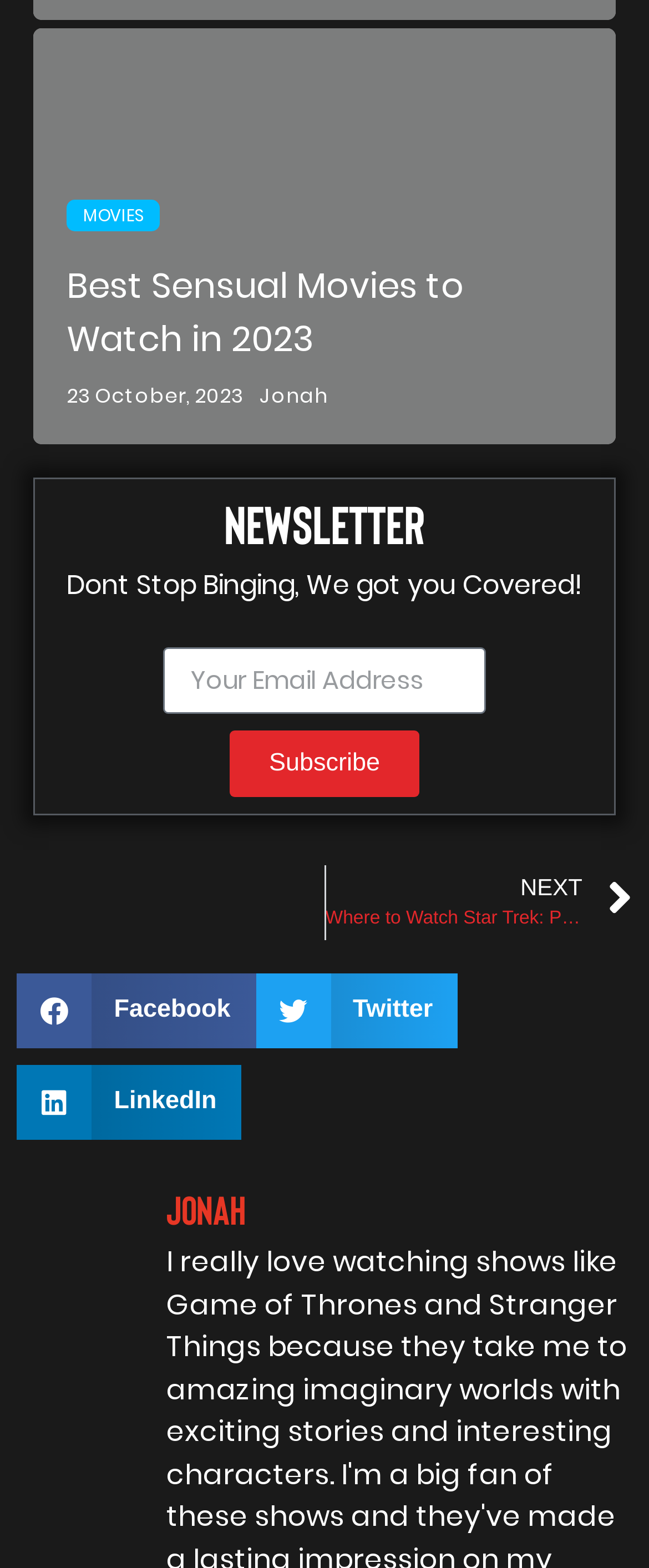Answer with a single word or phrase: 
What is the purpose of the textbox?

Subscribe to newsletter